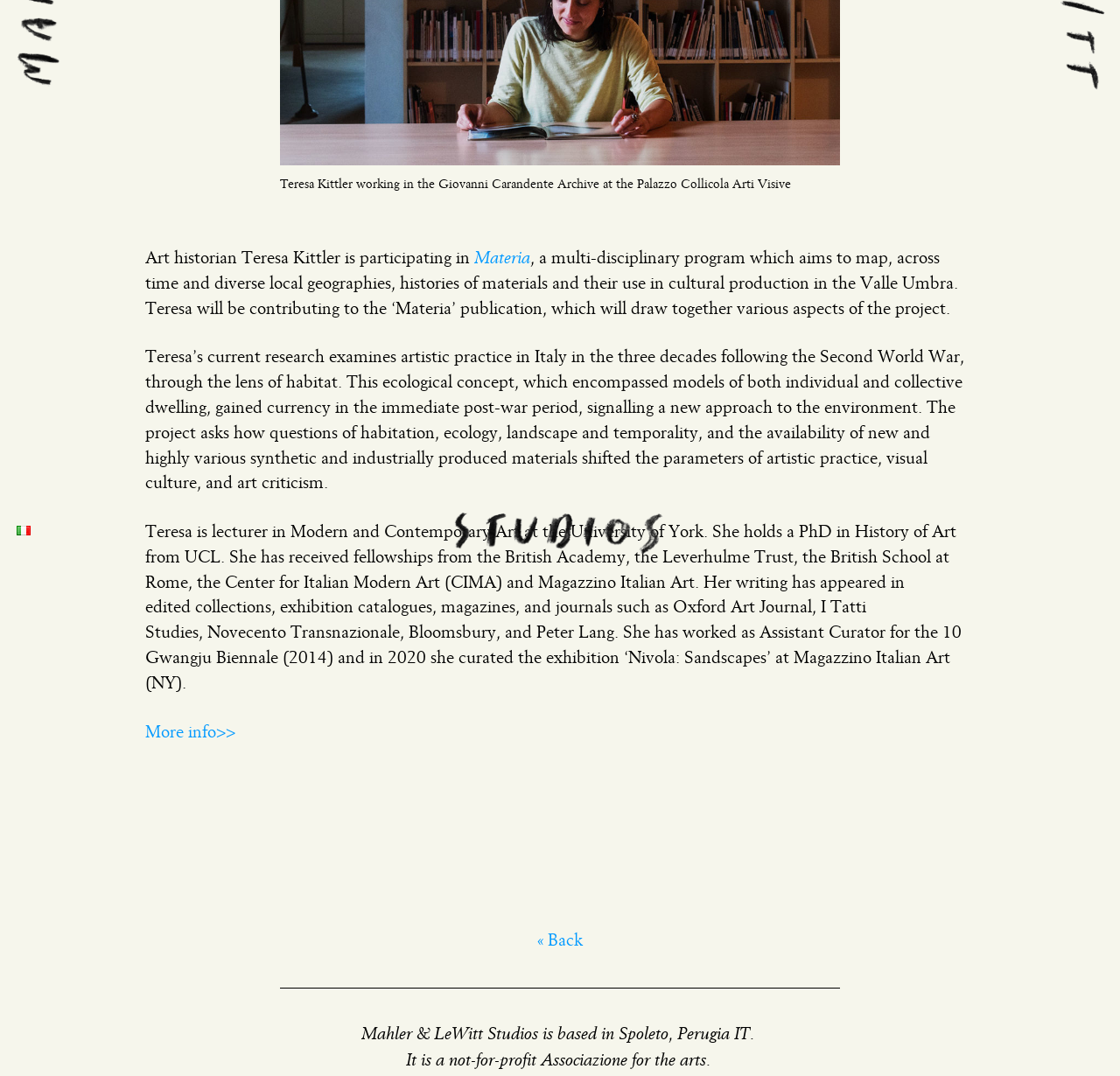Determine the bounding box coordinates of the UI element described by: "Materia".

[0.424, 0.233, 0.474, 0.249]